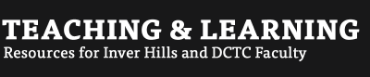Which institutions are the resources tailored for?
Refer to the screenshot and deliver a thorough answer to the question presented.

The phrase 'Resources for Inver Hills and DCTC Faculty' below the main heading indicates that the content is specifically tailored to assist faculty members from these institutions, providing them with the necessary support to enrich the teaching experience and promote student success.